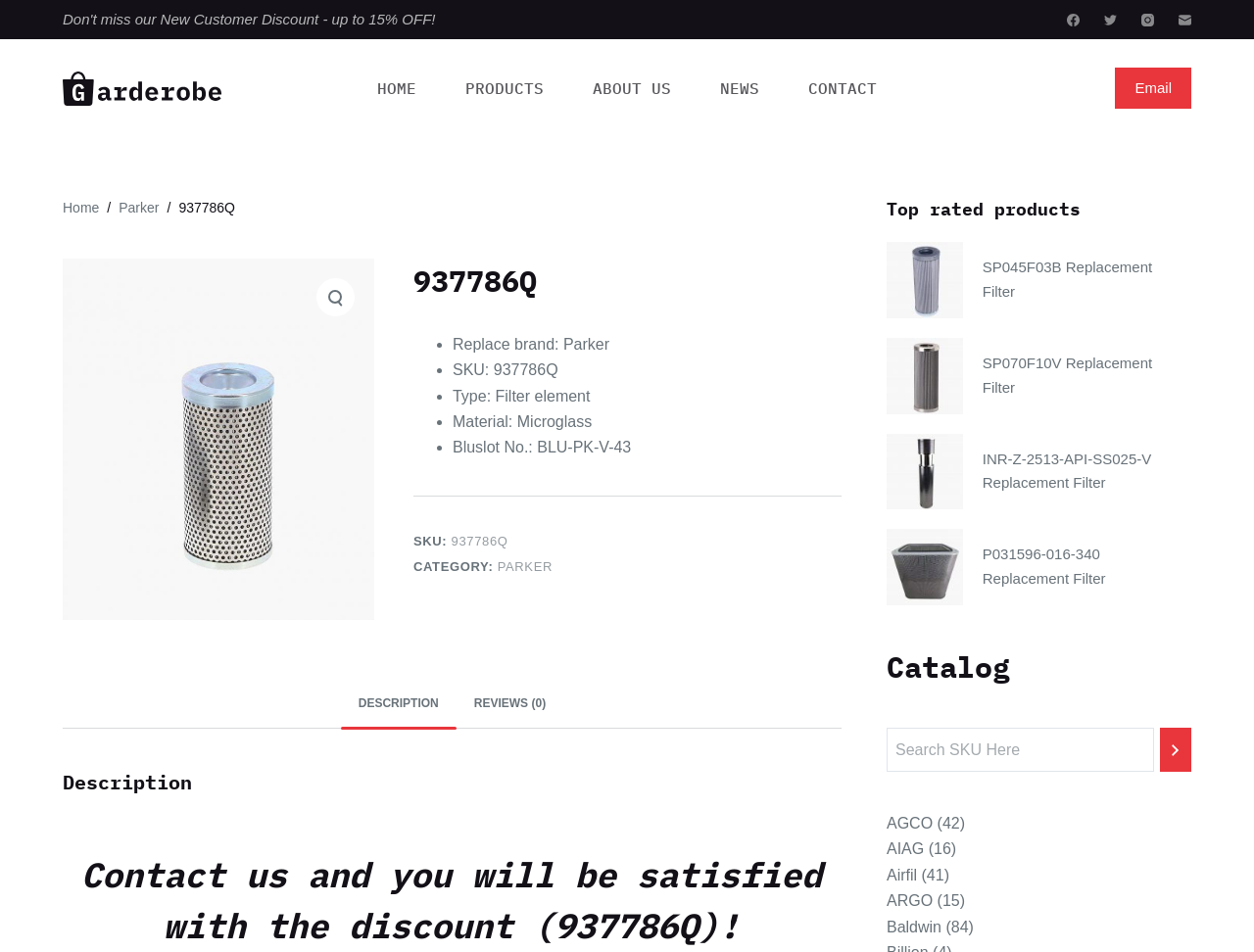Please specify the bounding box coordinates of the region to click in order to perform the following instruction: "Go to the Parker category".

[0.397, 0.588, 0.441, 0.603]